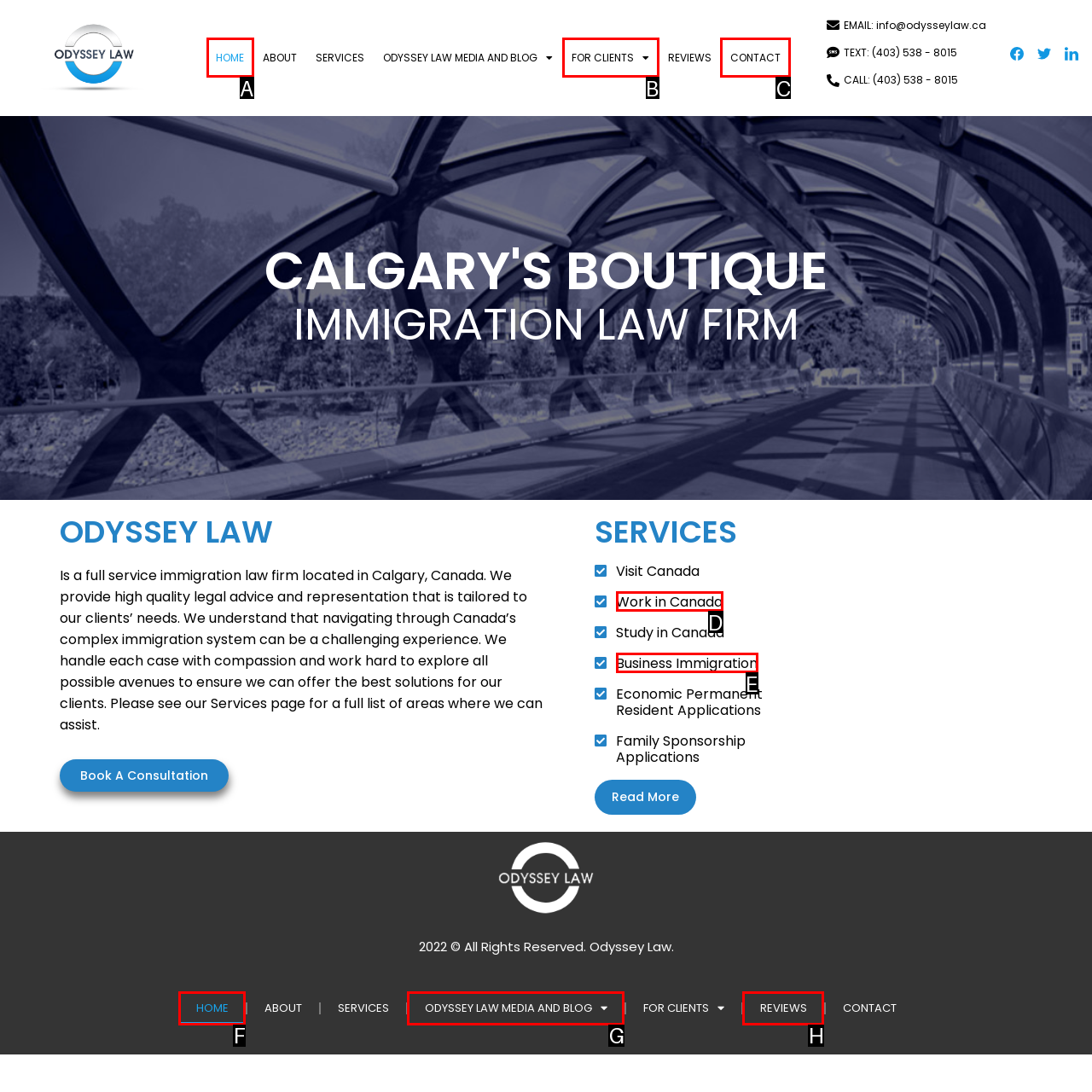Determine which element should be clicked for this task: Click the CONTACT link
Answer with the letter of the selected option.

C